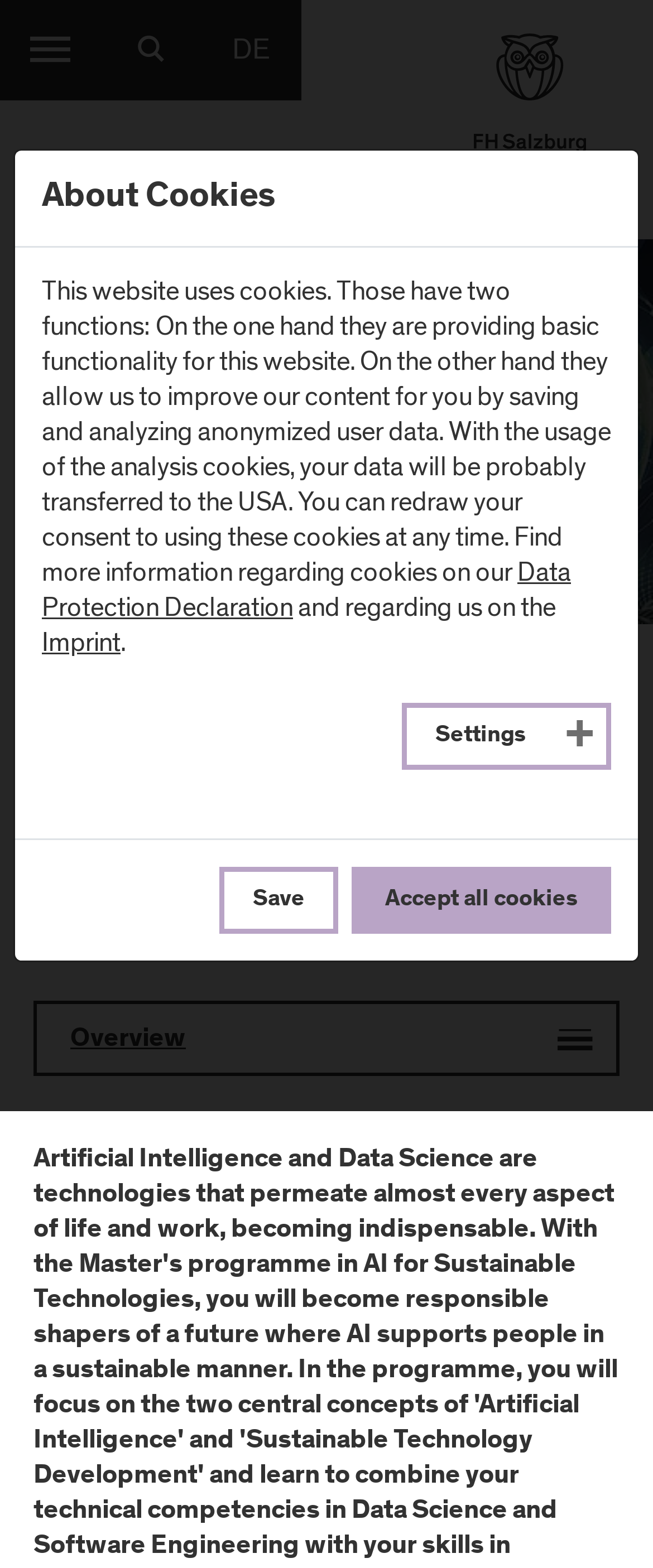Please identify the bounding box coordinates of the element I should click to complete this instruction: 'View FAQs'. The coordinates should be given as four float numbers between 0 and 1, like this: [left, top, right, bottom].

None